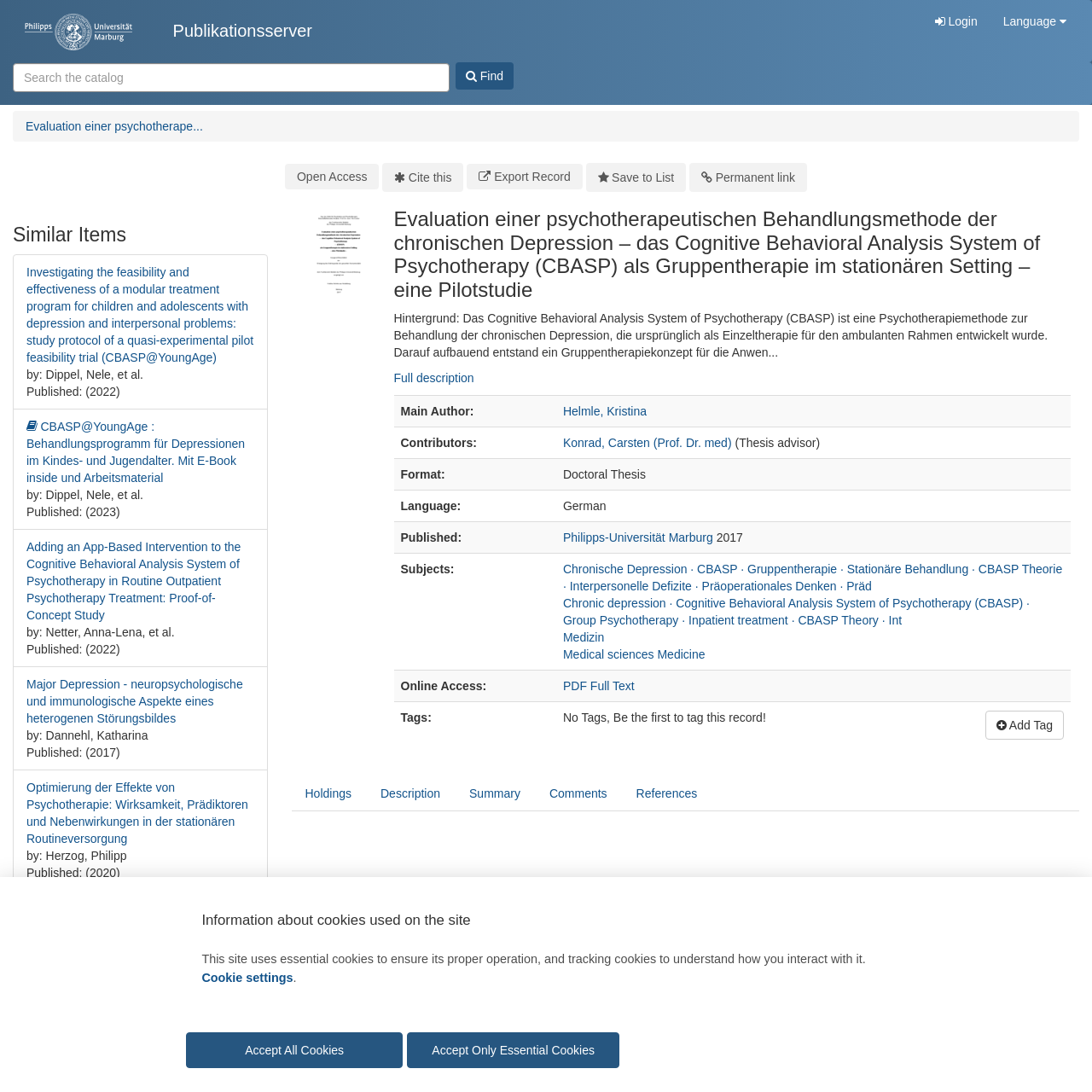Please find the bounding box coordinates of the element that you should click to achieve the following instruction: "View full description". The coordinates should be presented as four float numbers between 0 and 1: [left, top, right, bottom].

[0.361, 0.34, 0.434, 0.353]